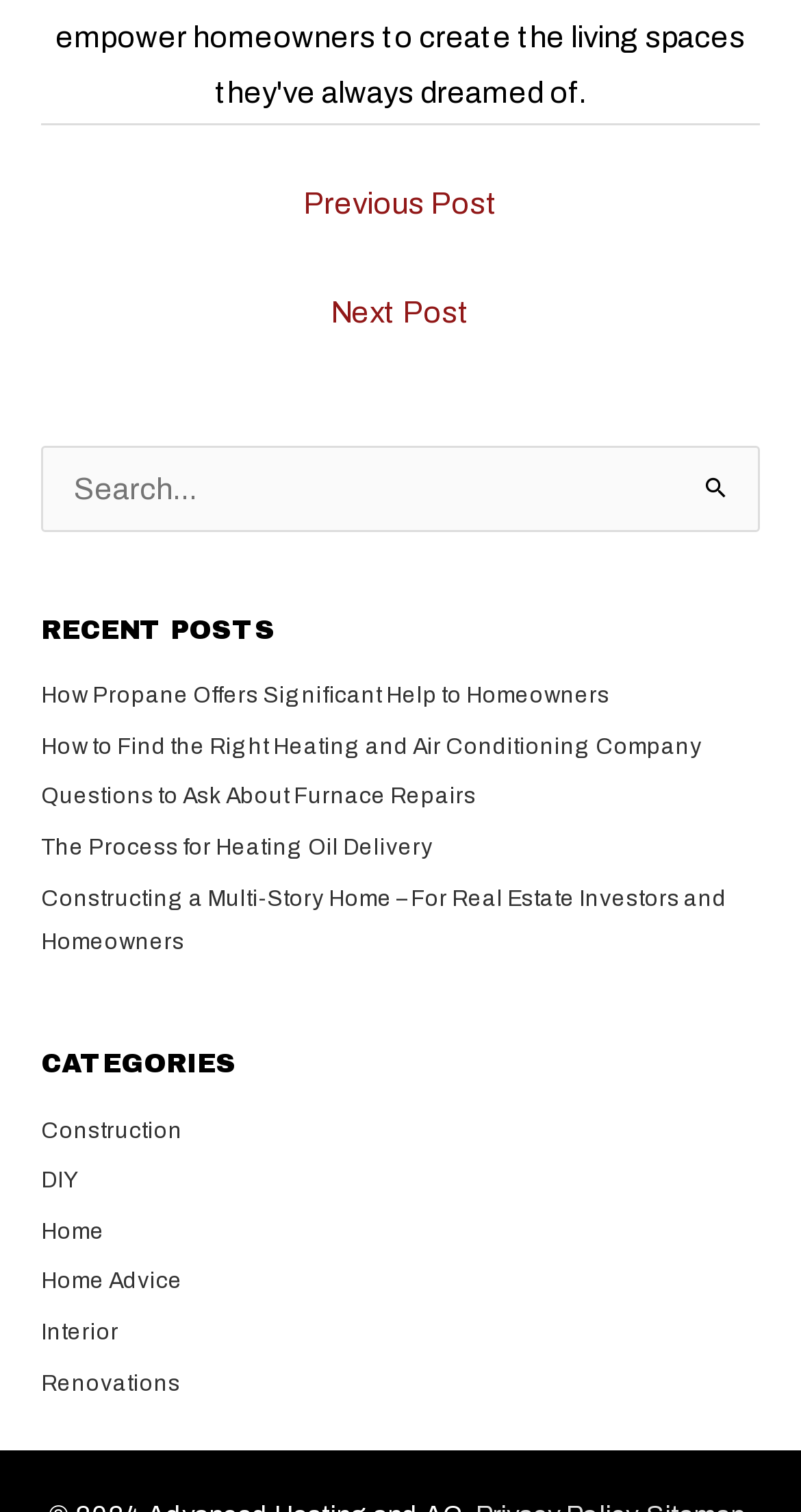Determine the bounding box coordinates for the region that must be clicked to execute the following instruction: "Click on construction category".

[0.051, 0.739, 0.228, 0.755]